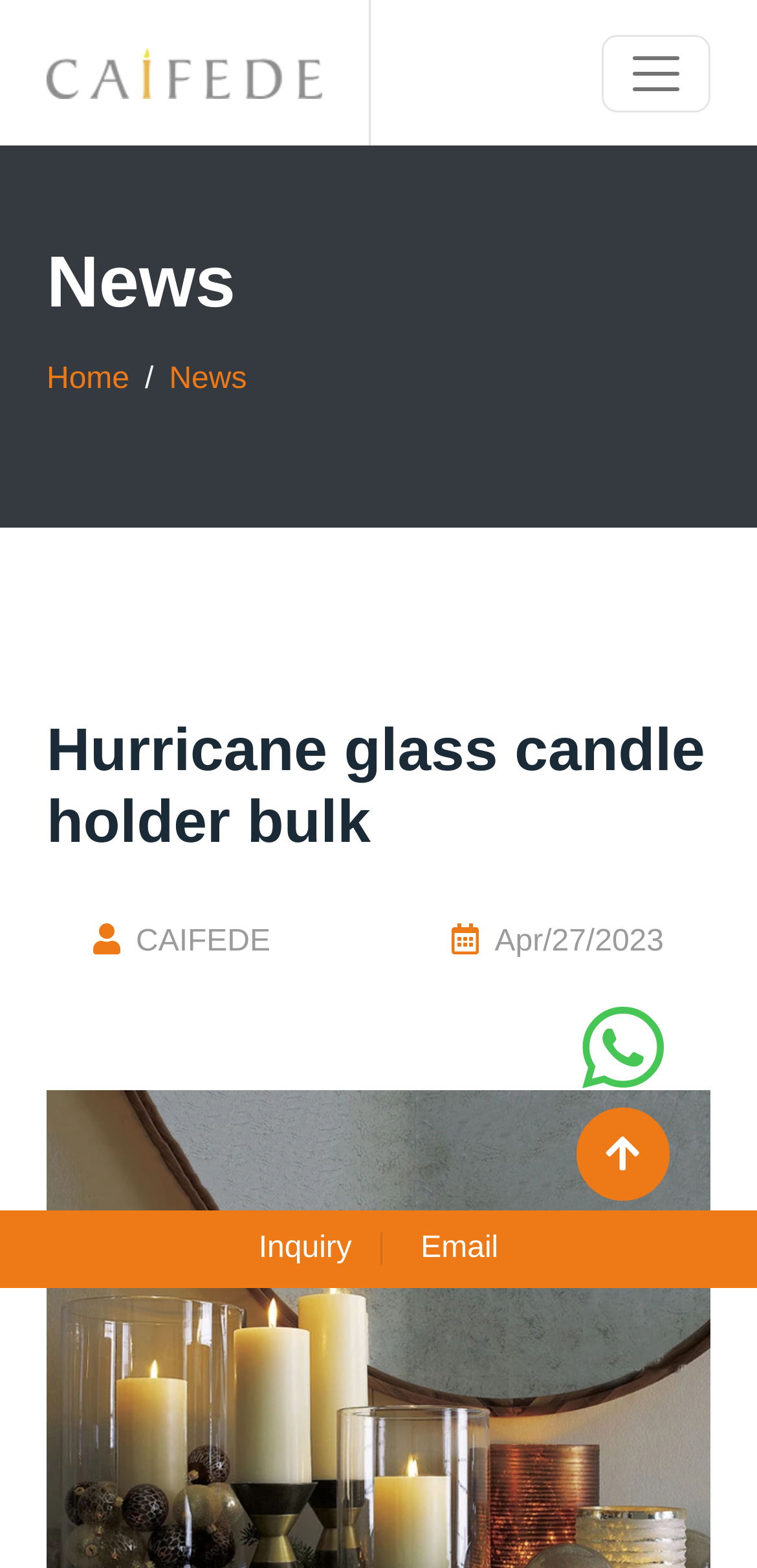How many social media links are present?
Based on the visual content, answer with a single word or a brief phrase.

2